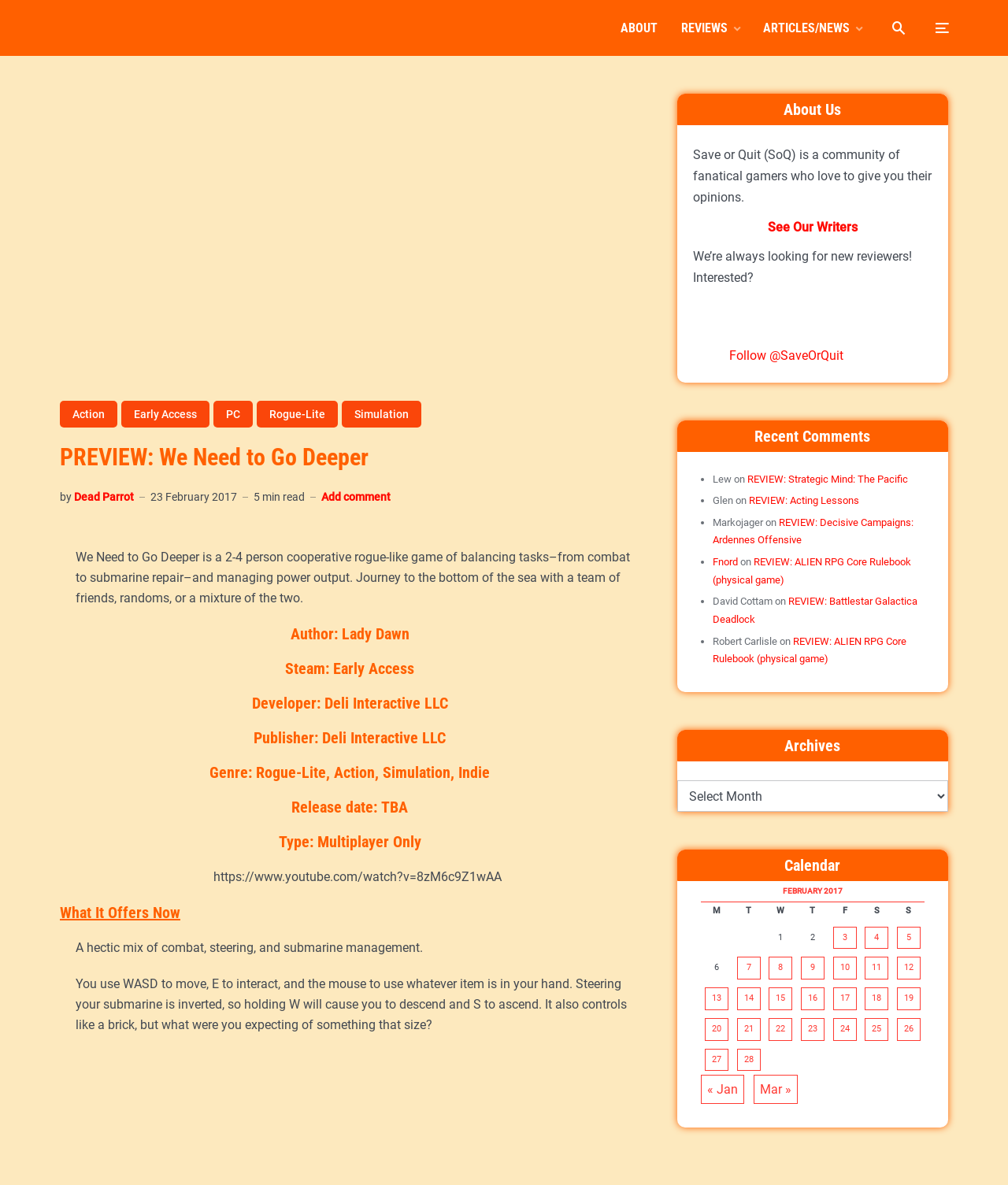Respond to the question below with a single word or phrase:
What type of game is We Need to Go Deeper?

Rogue-Lite